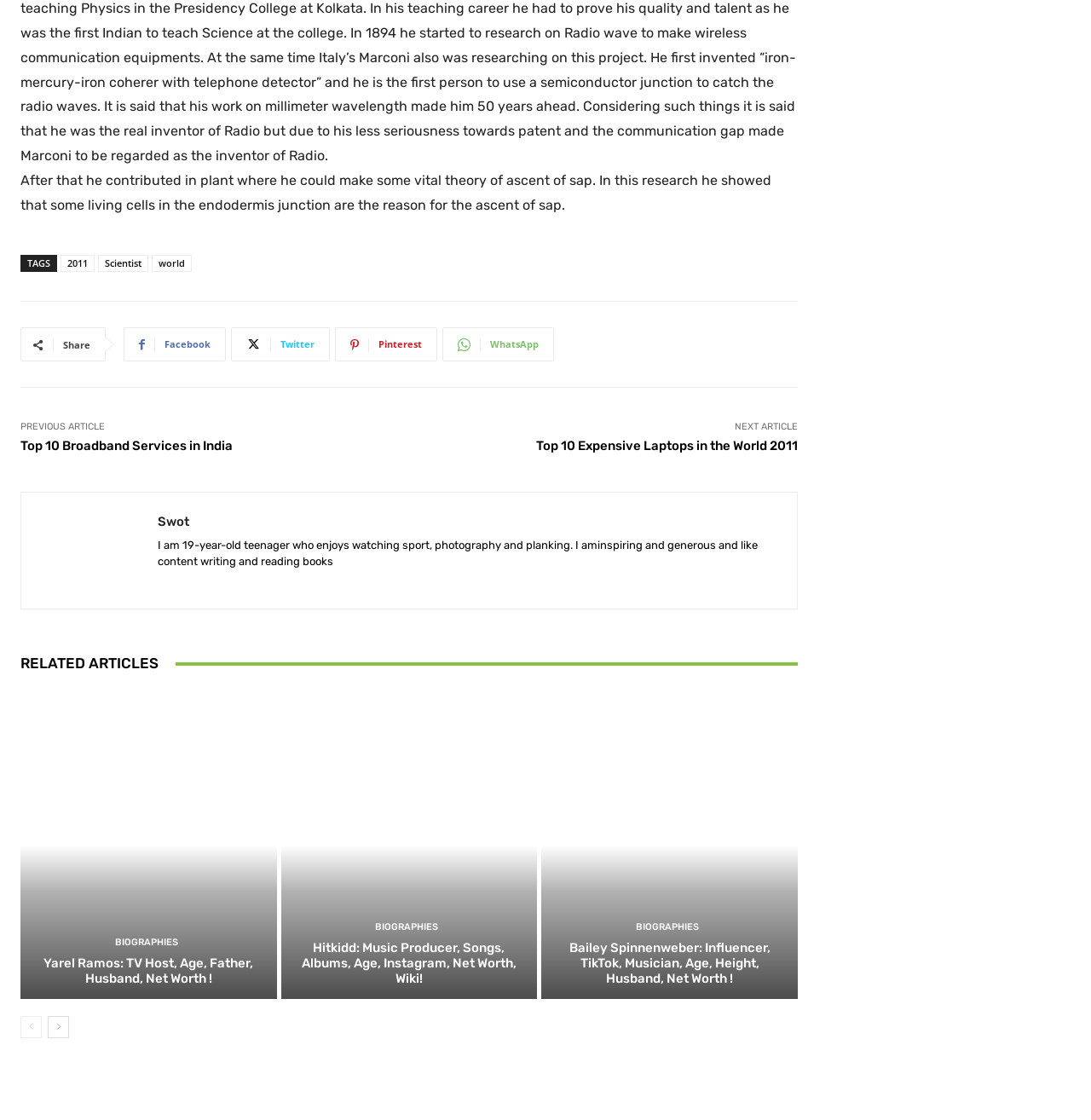Provide the bounding box coordinates of the section that needs to be clicked to accomplish the following instruction: "Click on the '2011' tag."

[0.055, 0.228, 0.087, 0.243]